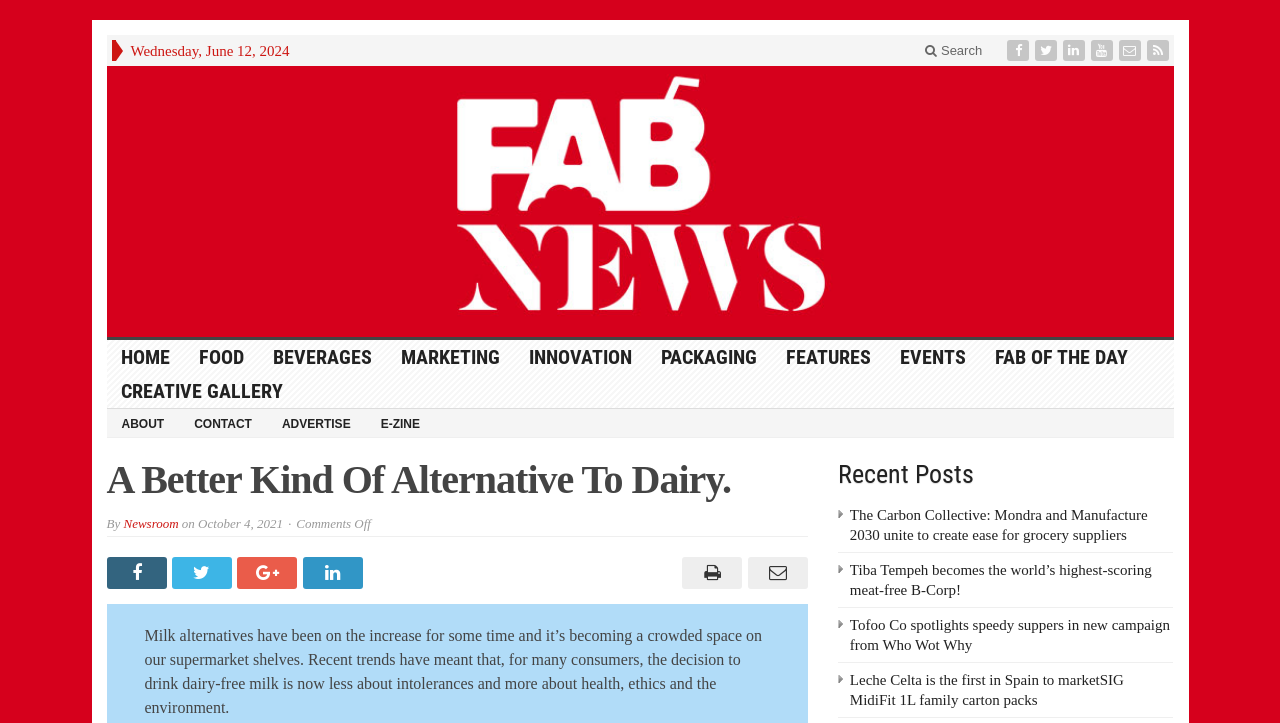Please identify the bounding box coordinates of the element's region that should be clicked to execute the following instruction: "View the latest news". The bounding box coordinates must be four float numbers between 0 and 1, i.e., [left, top, right, bottom].

[0.664, 0.701, 0.897, 0.751]